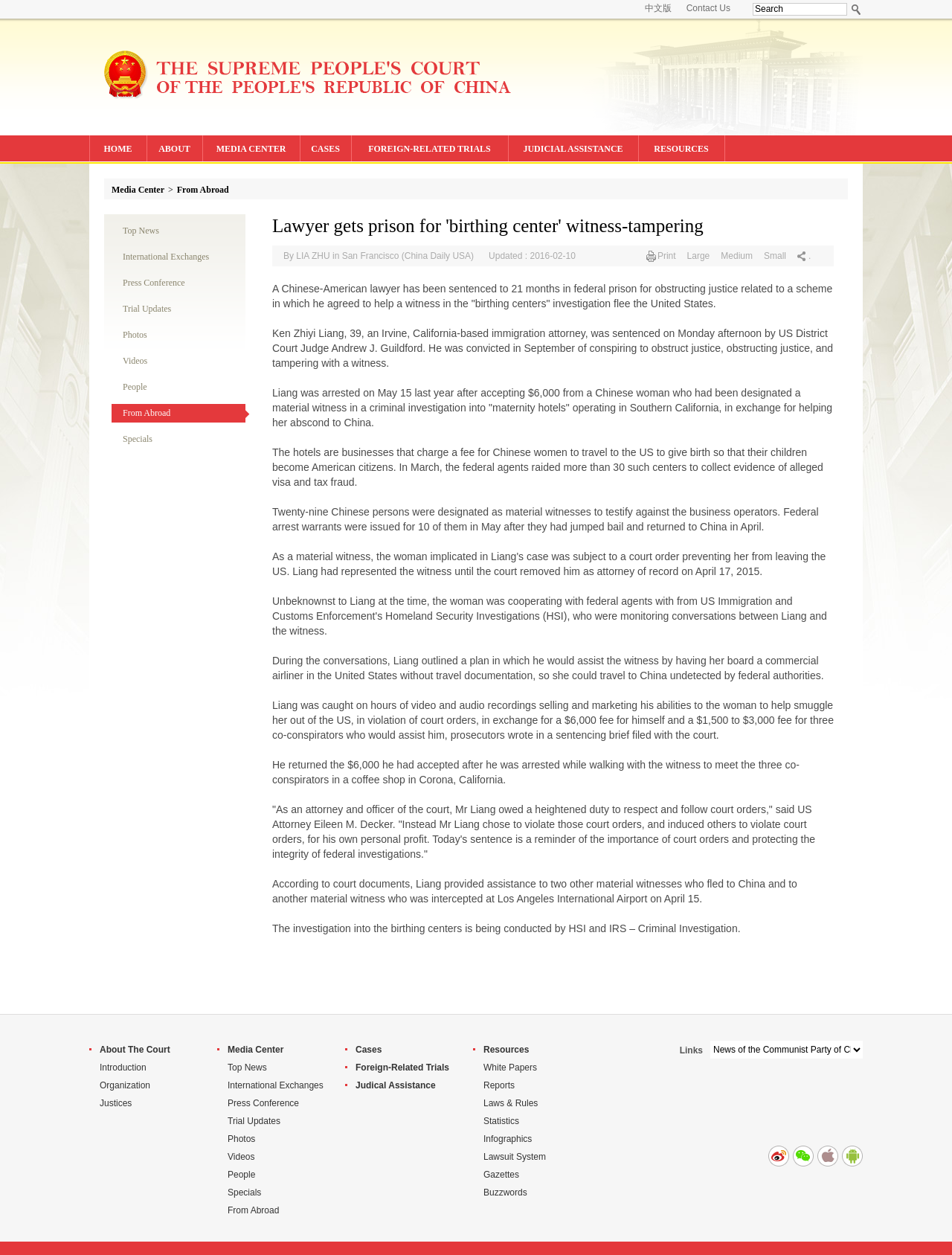What is the occupation of Ken Zhiyi Liang?
Based on the image, provide your answer in one word or phrase.

Immigration attorney